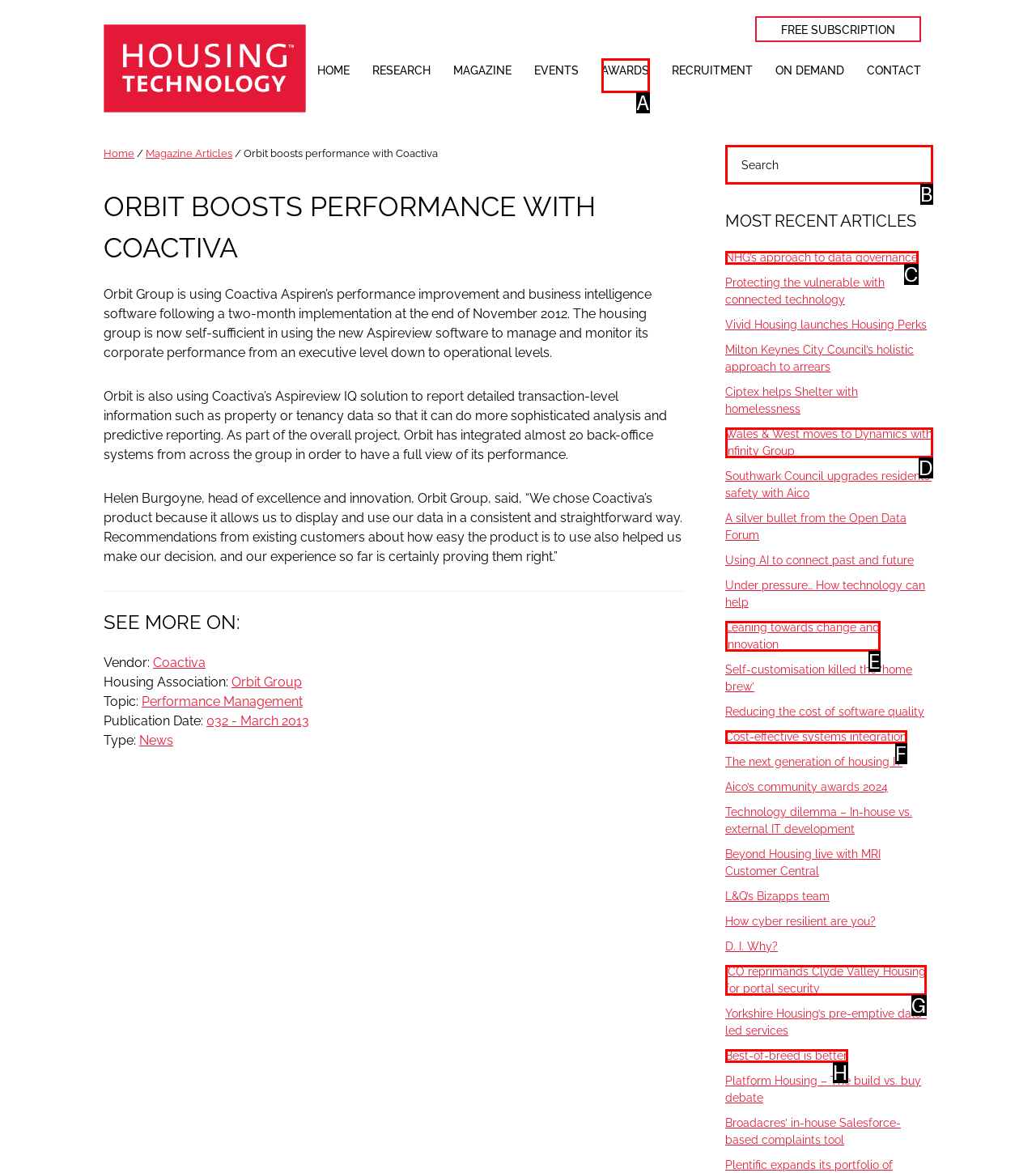Point out the letter of the HTML element you should click on to execute the task: Search for something
Reply with the letter from the given options.

B